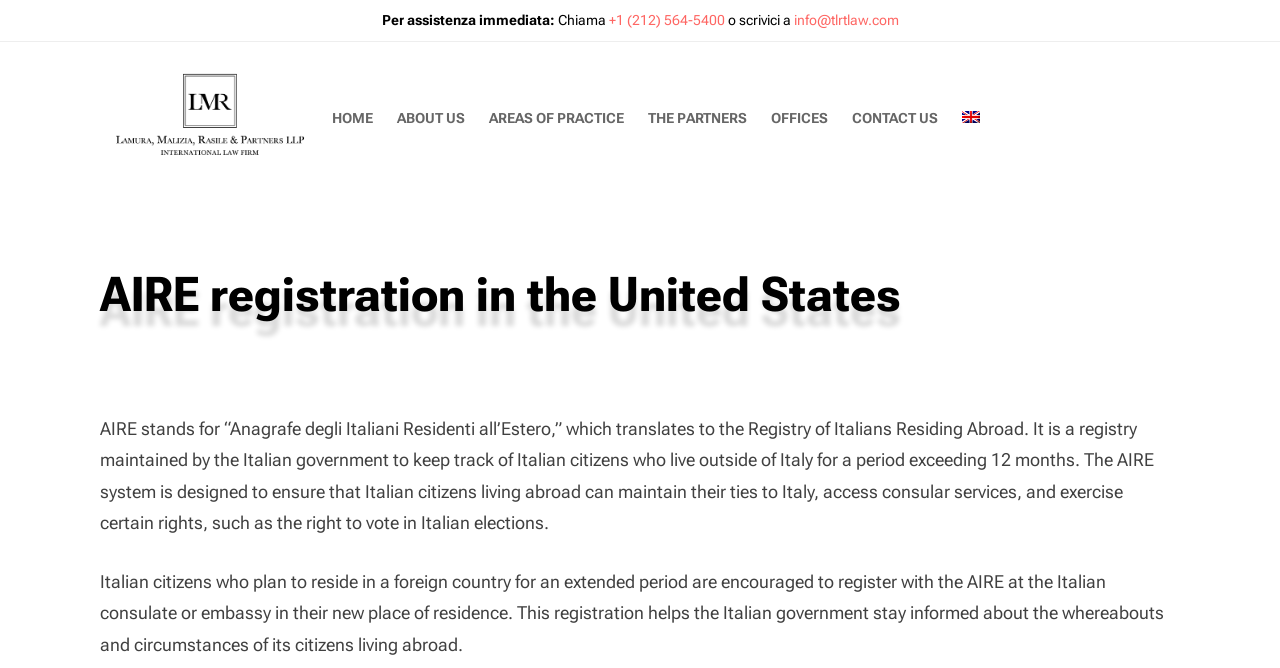Find the bounding box coordinates for the element described here: "Areas of practice".

[0.382, 0.161, 0.488, 0.193]